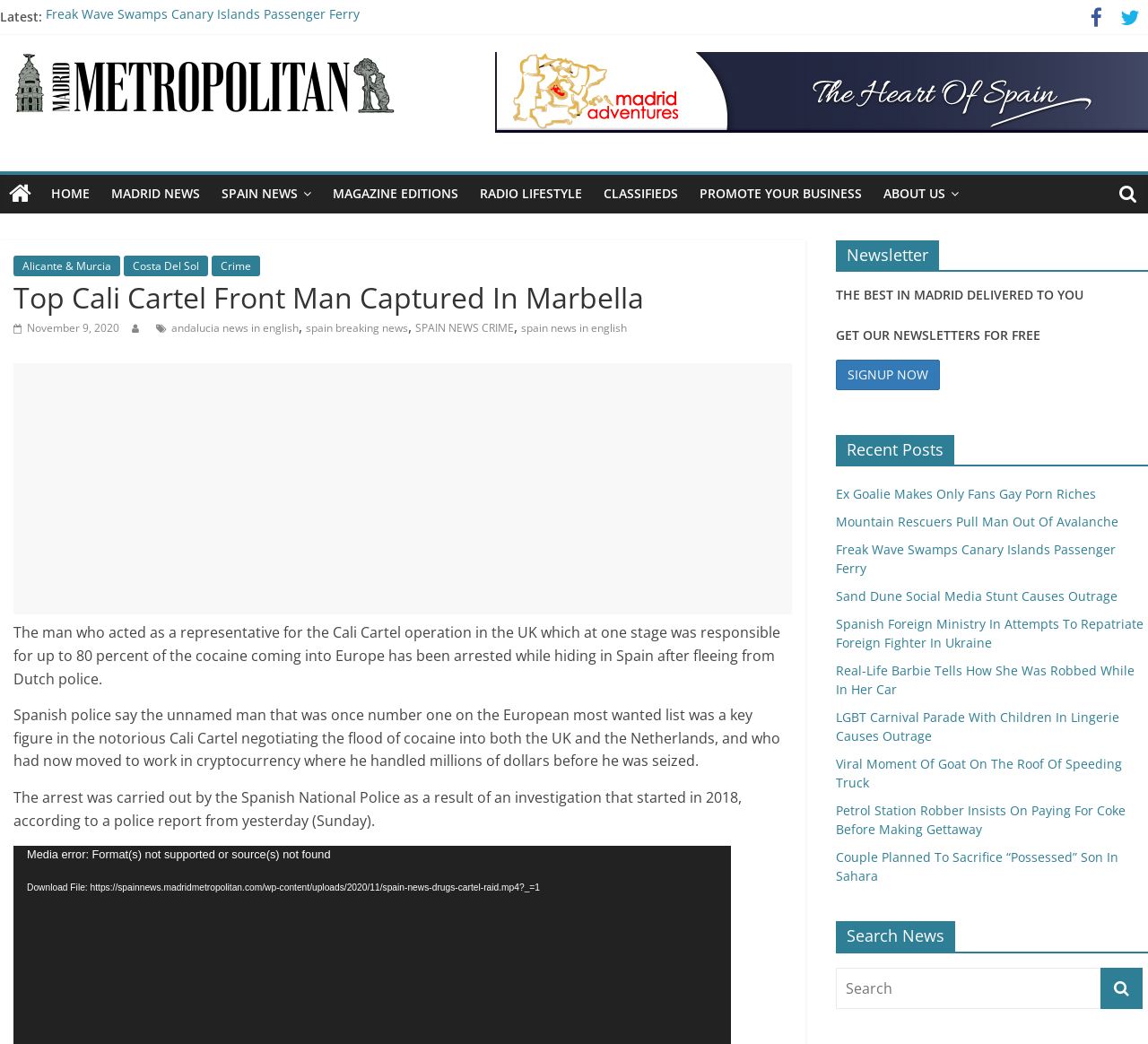What can be found in the 'Recent Posts' section?
Please use the visual content to give a single word or phrase answer.

Links to news articles